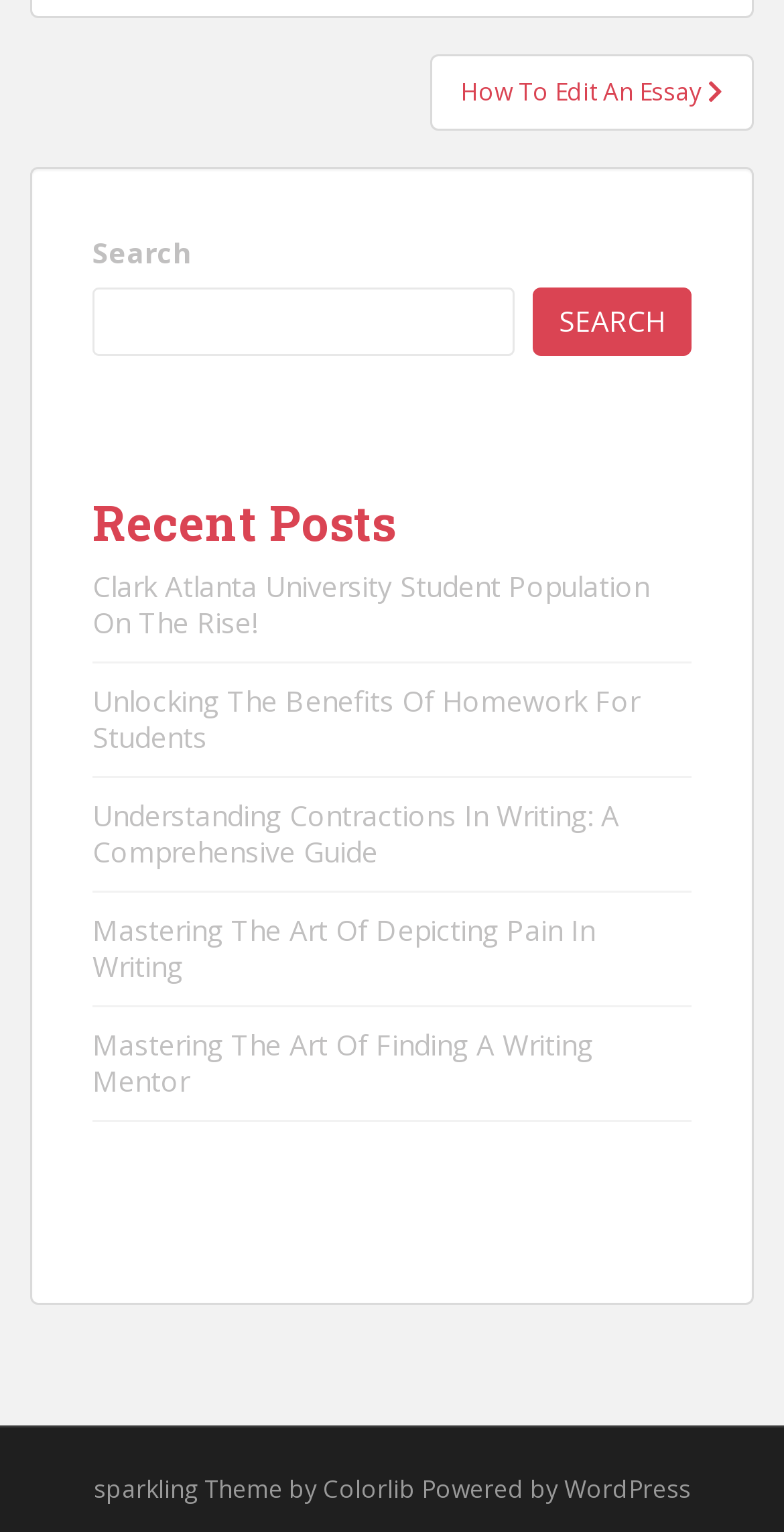Please find the bounding box coordinates of the clickable region needed to complete the following instruction: "search using the search button". The bounding box coordinates must consist of four float numbers between 0 and 1, i.e., [left, top, right, bottom].

[0.679, 0.188, 0.882, 0.232]